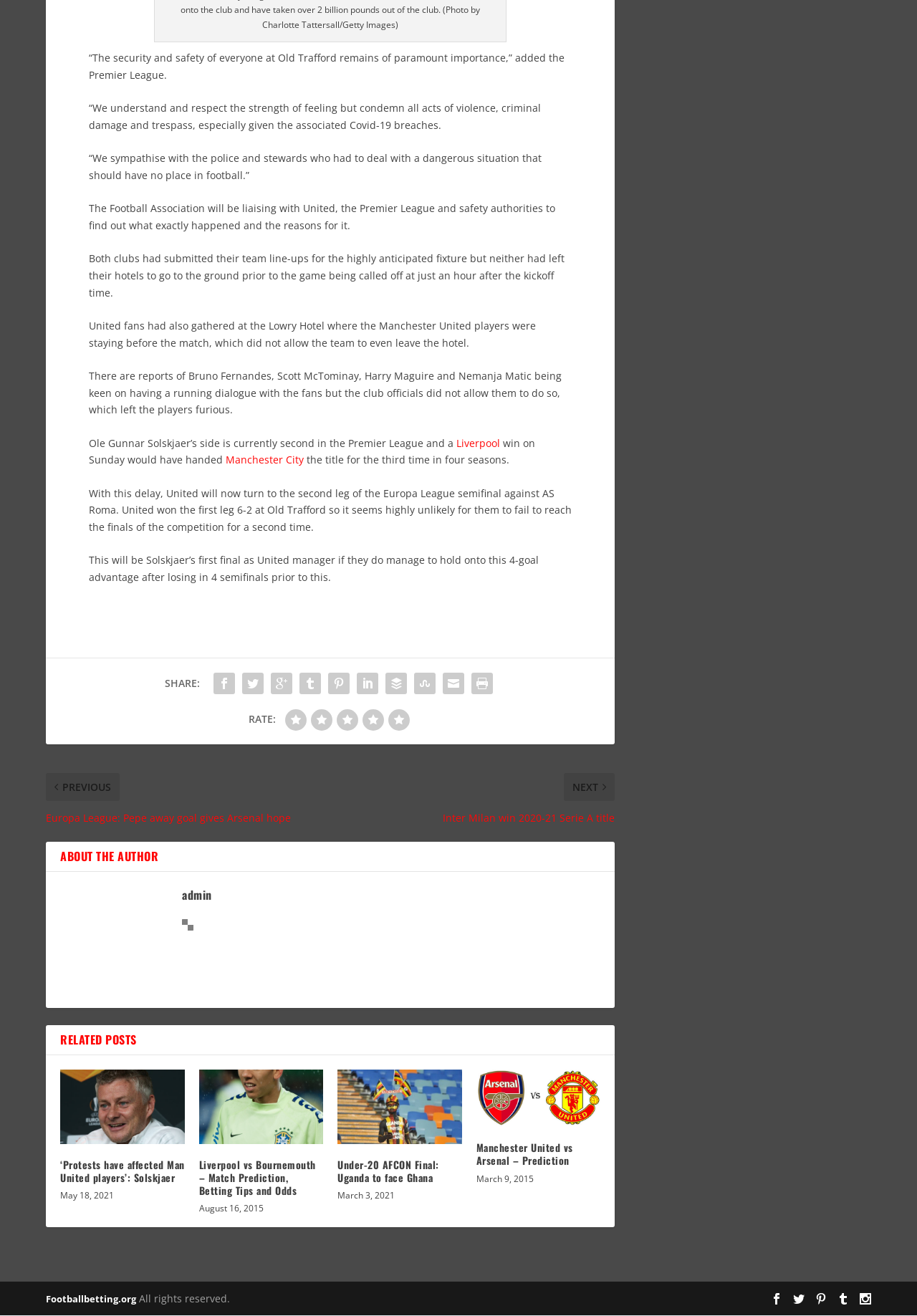How many related posts are shown on this webpage?
Please provide a comprehensive answer based on the contents of the image.

The webpage has a section titled 'RELATED POSTS' which displays 4 related articles, each with a title, image, and date.